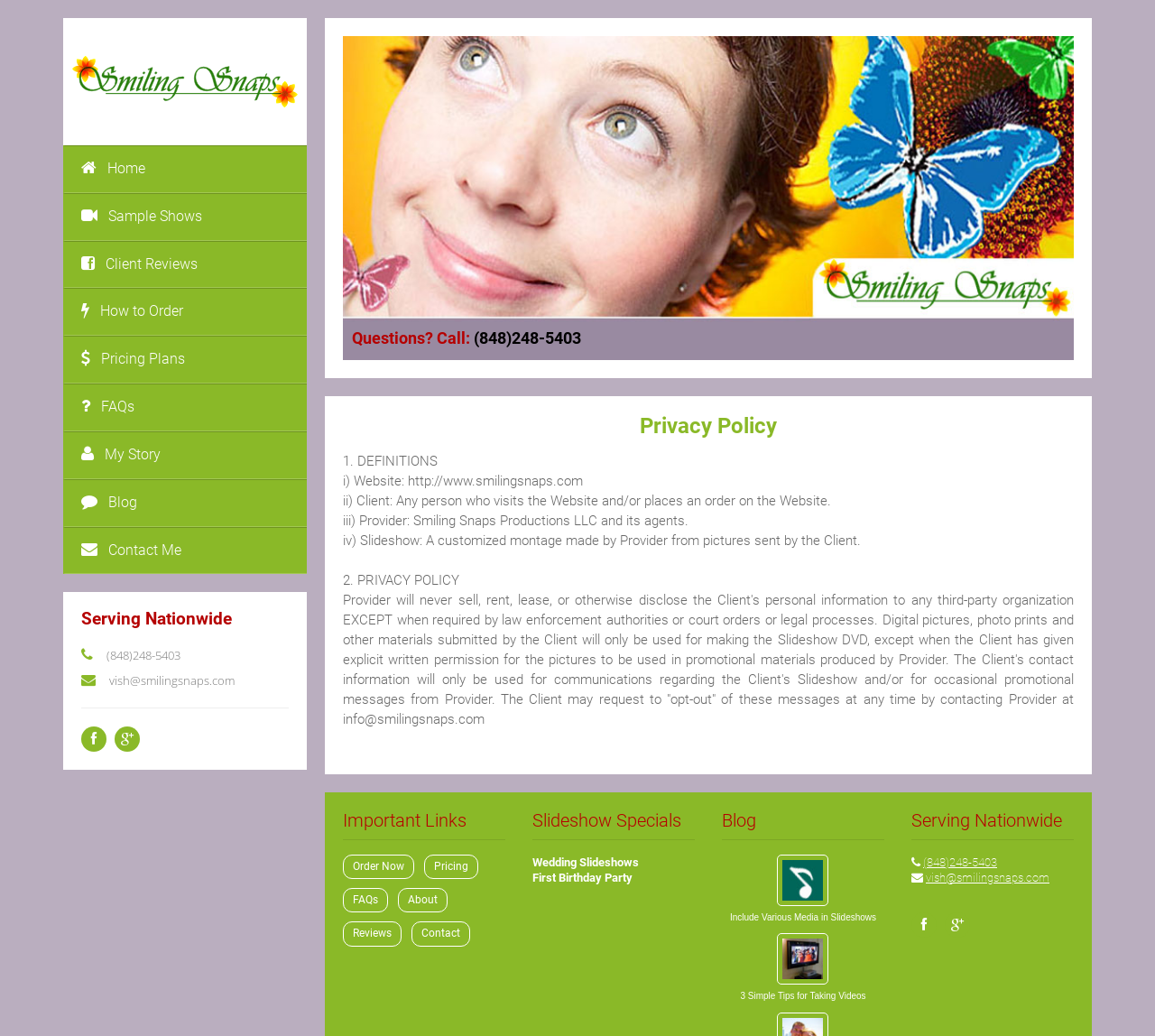Identify the bounding box coordinates of the area that should be clicked in order to complete the given instruction: "Read the Blog". The bounding box coordinates should be four float numbers between 0 and 1, i.e., [left, top, right, bottom].

[0.672, 0.825, 0.717, 0.875]